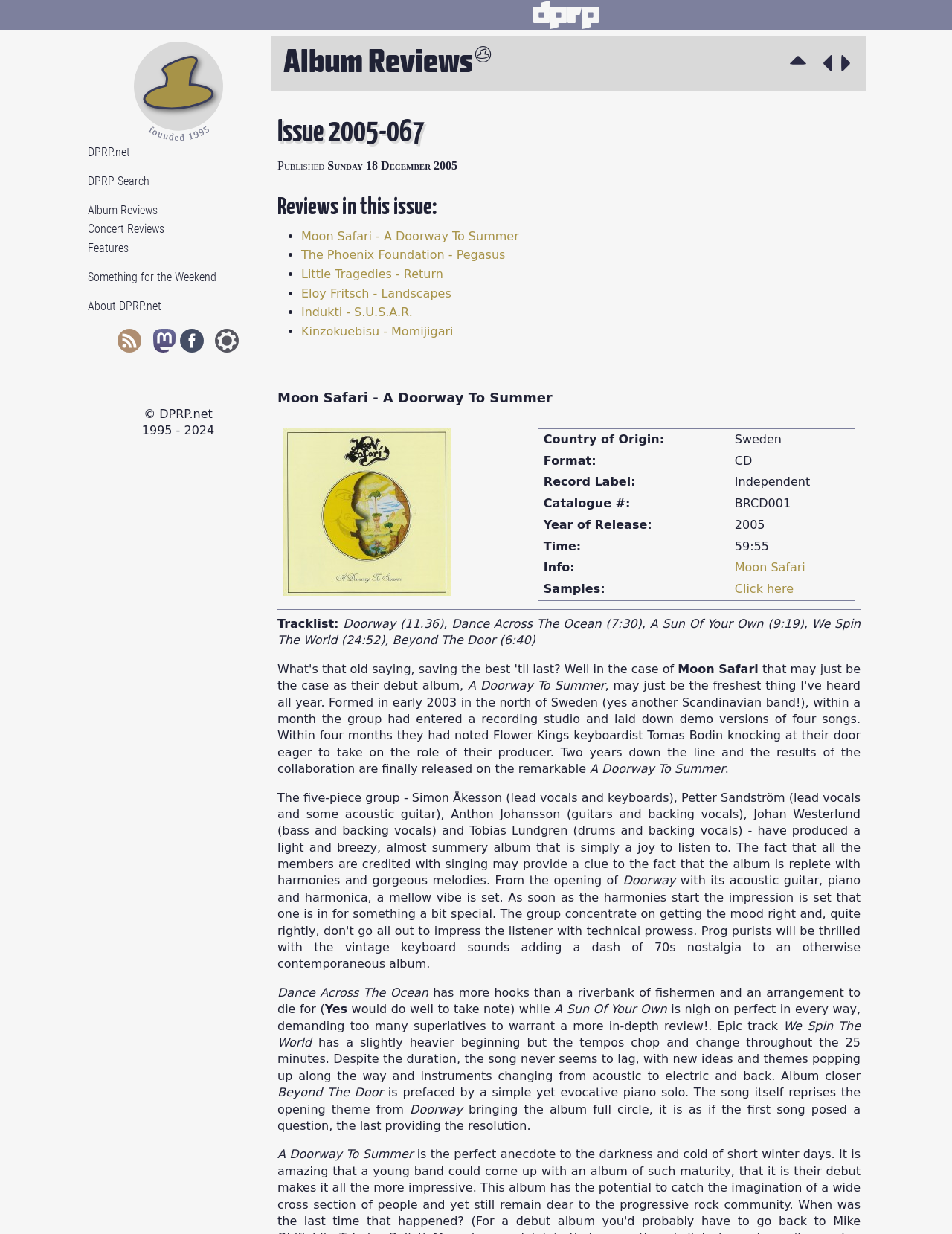Please specify the bounding box coordinates in the format (top-left x, top-left y, bottom-right x, bottom-right y), with all values as floating point numbers between 0 and 1. Identify the bounding box of the UI element described by: Privacy Policy

None